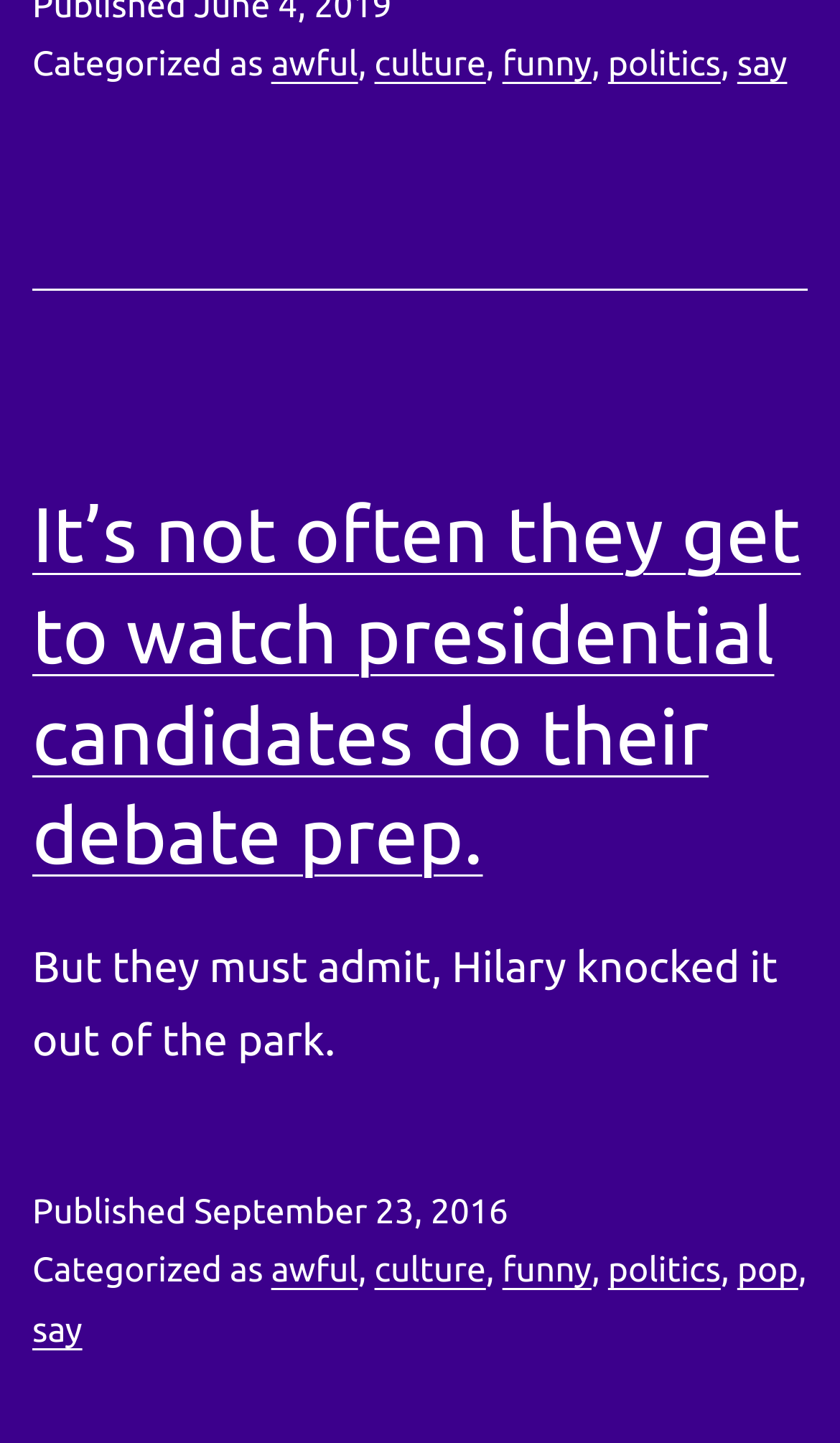Locate the bounding box coordinates of the item that should be clicked to fulfill the instruction: "click the link to read about politics".

[0.724, 0.031, 0.858, 0.058]